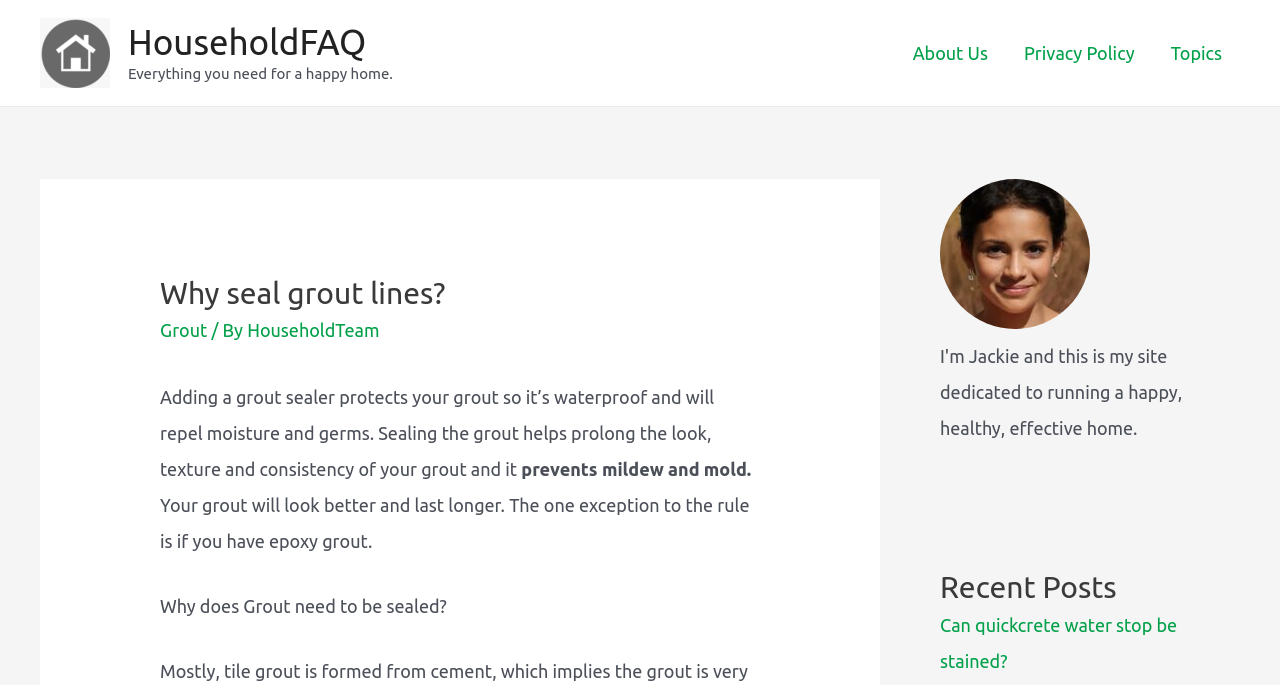Determine the bounding box coordinates for the clickable element required to fulfill the instruction: "Go to HouseholdFAQ homepage". Provide the coordinates as four float numbers between 0 and 1, i.e., [left, top, right, bottom].

[0.031, 0.059, 0.086, 0.089]